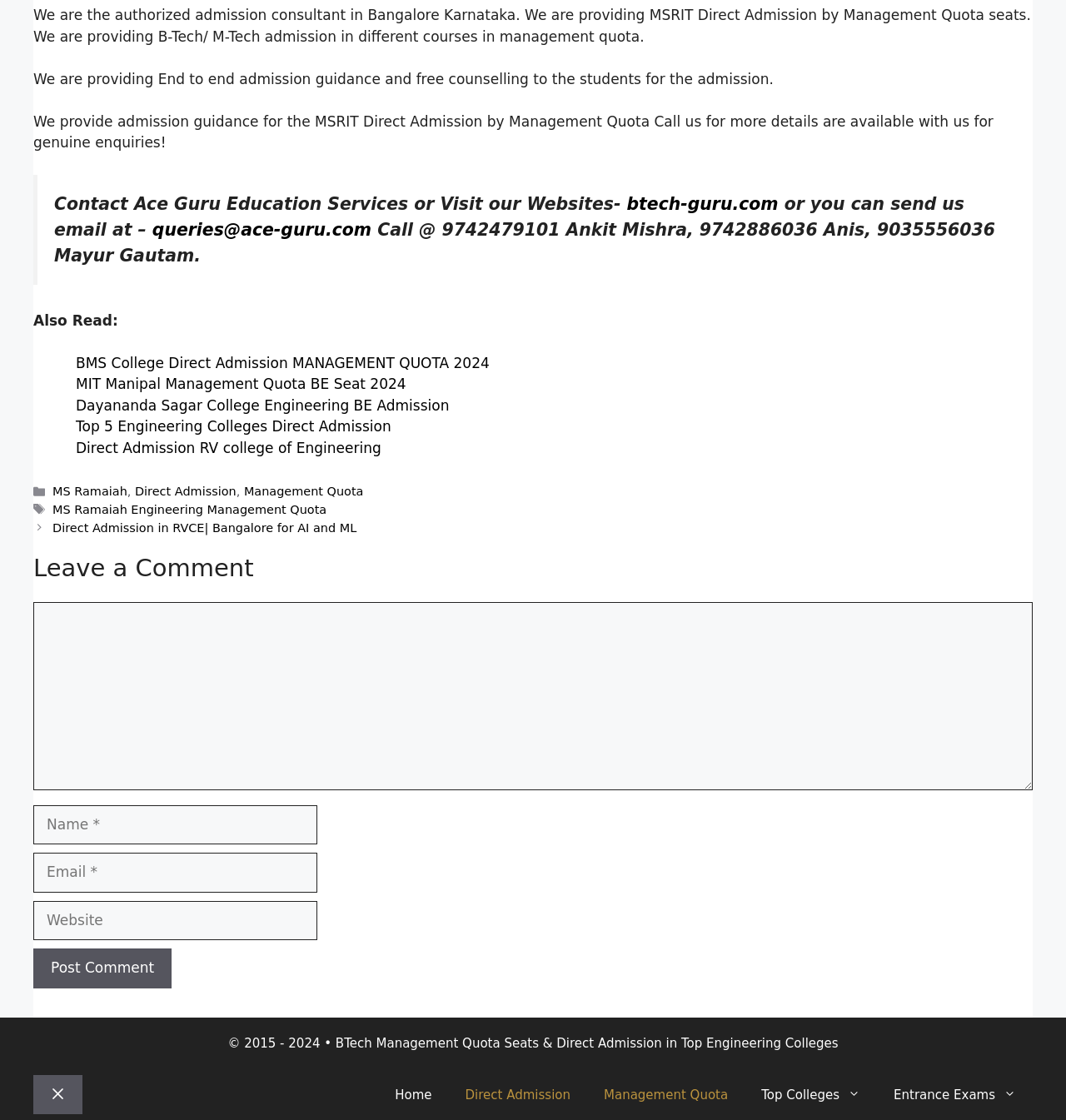What is the phone number of Ankit Mishra?
From the image, provide a succinct answer in one word or a short phrase.

9742479101